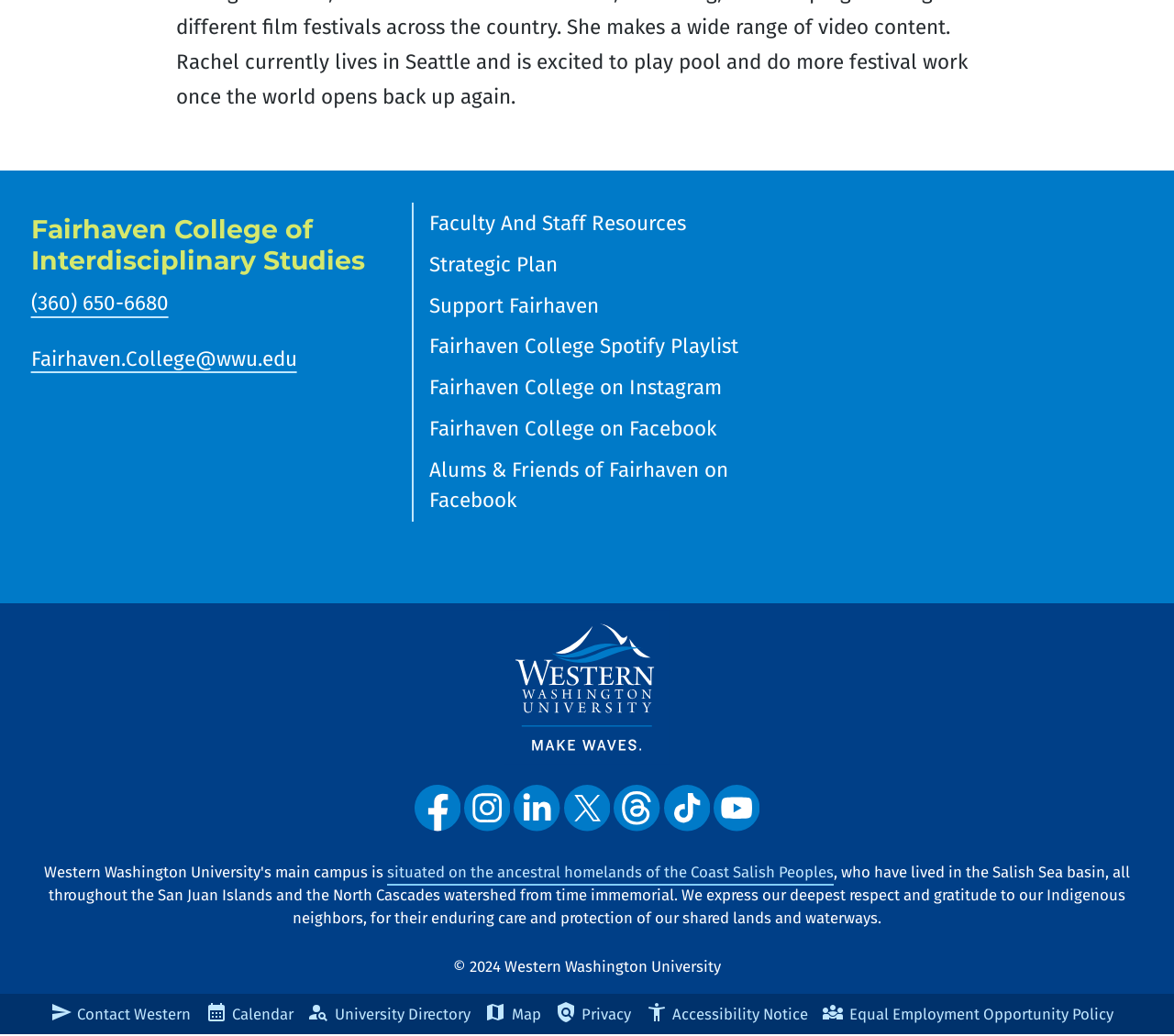How many social media links are provided for Western Washington University?
Please provide a single word or phrase in response based on the screenshot.

6